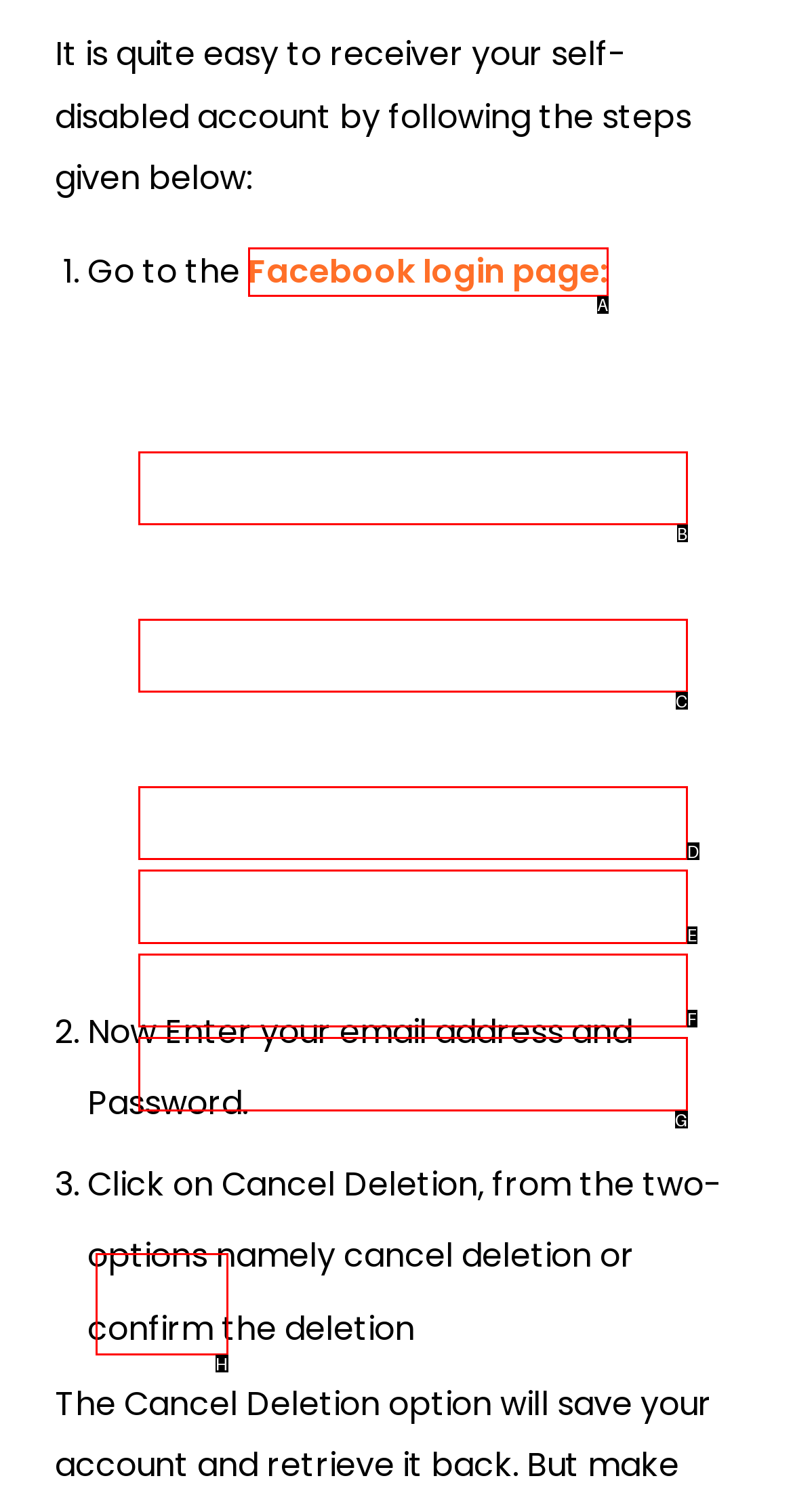What letter corresponds to the UI element to complete this task: go to Facebook login page
Answer directly with the letter.

A